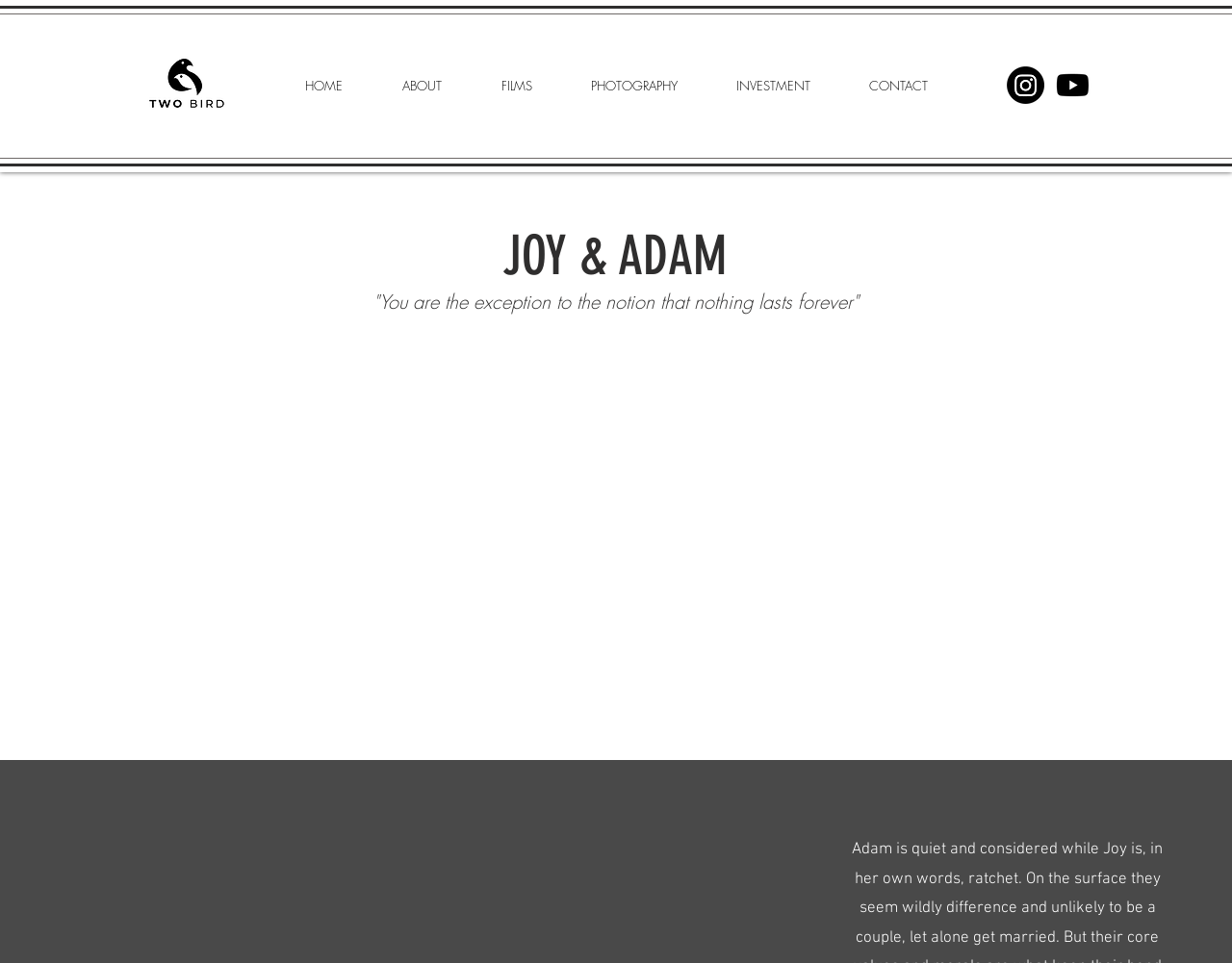What is the quote on the webpage?
Answer the question with just one word or phrase using the image.

You are the exception to the notion that nothing lasts forever